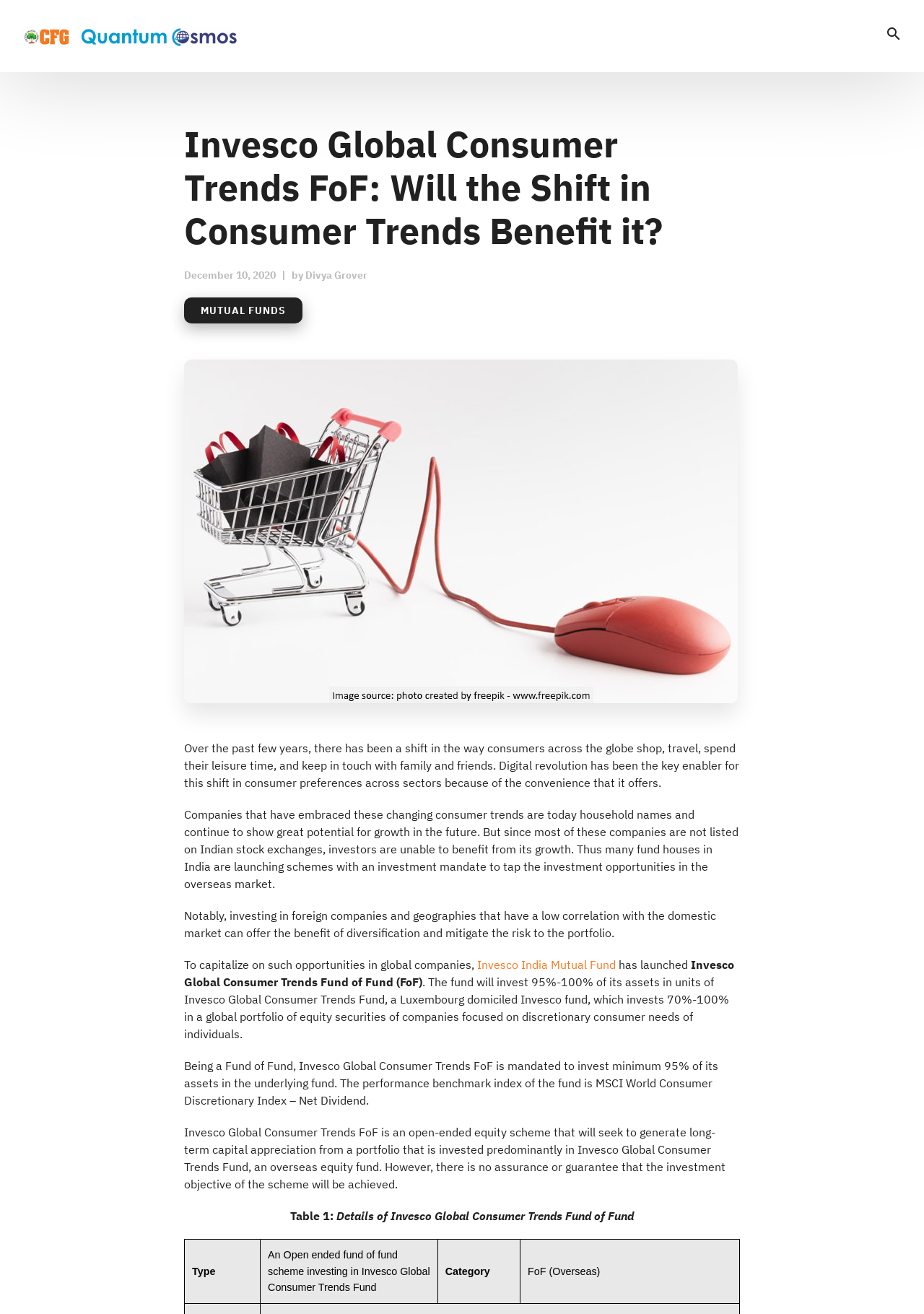What is the category of Invesco Global Consumer Trends Fund of Fund?
Please answer the question with a detailed response using the information from the screenshot.

I found the answer by looking at the table 'Table 1: Details of Invesco Global Consumer Trends Fund of Fund' which mentions the category of Invesco Global Consumer Trends Fund of Fund as FoF (Overseas).